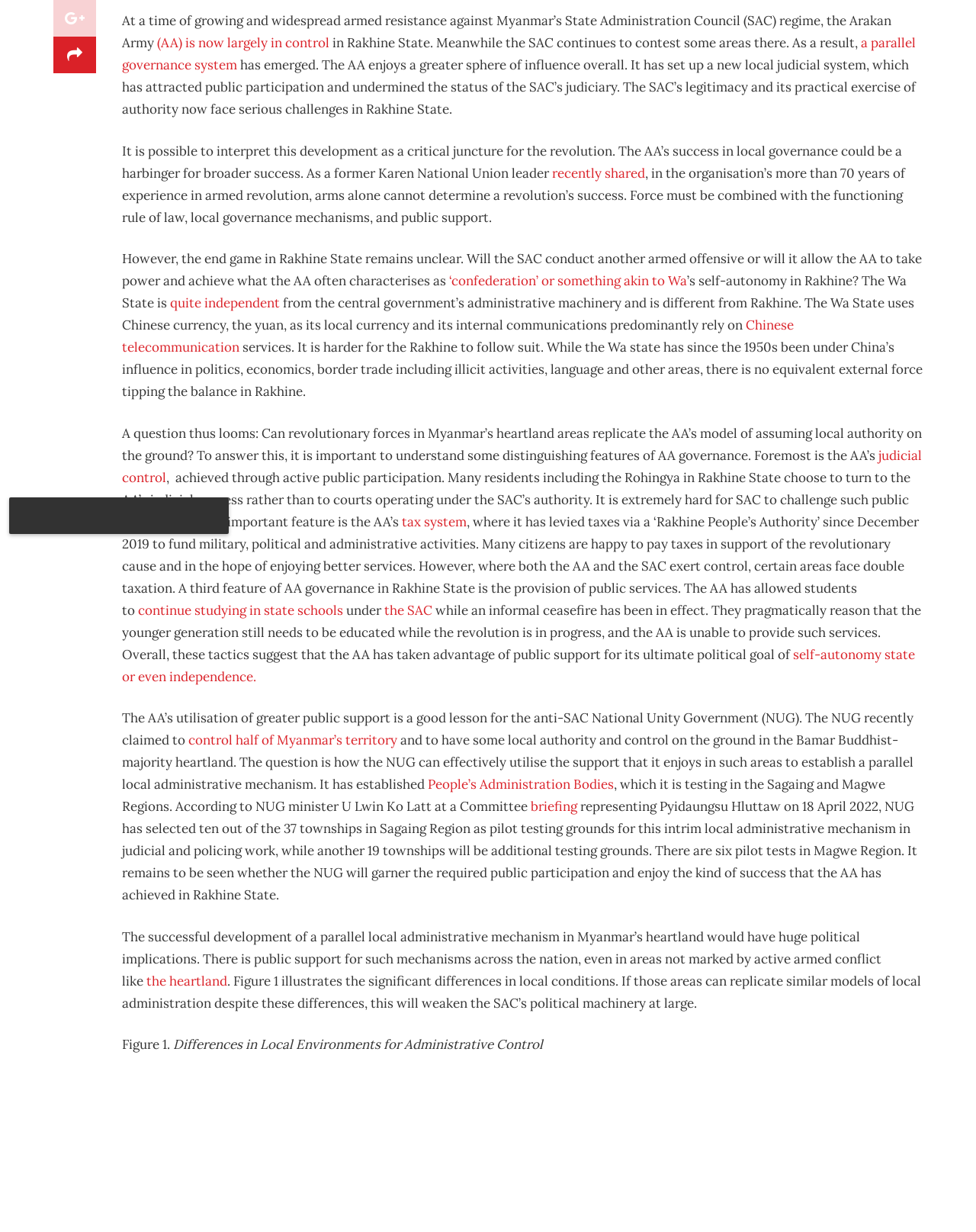Using the element description provided, determine the bounding box coordinates in the format (top-left x, top-left y, bottom-right x, bottom-right y). Ensure that all values are floating point numbers between 0 and 1. Element description: a parallel governance system

[0.125, 0.028, 0.938, 0.06]